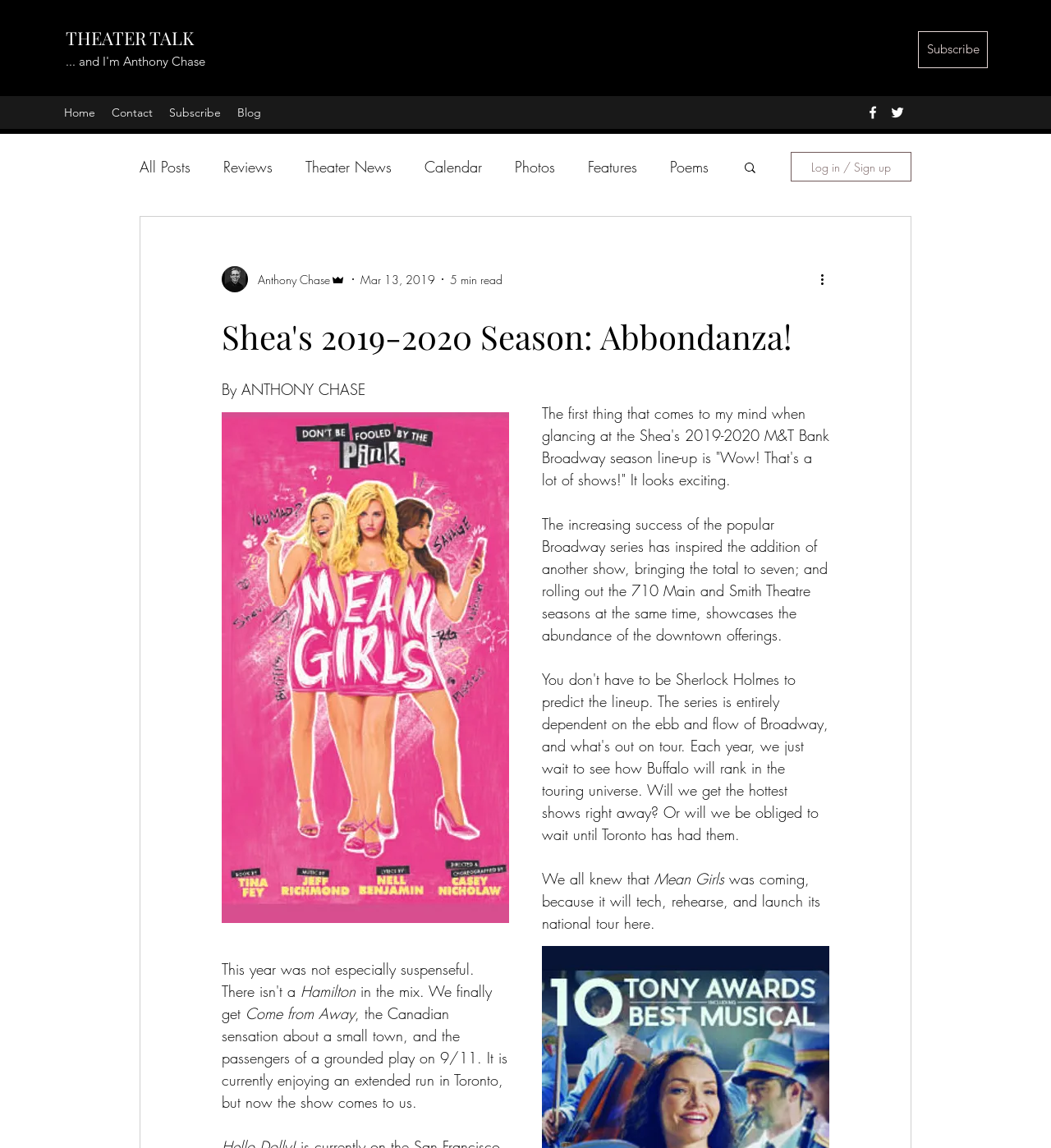Locate the bounding box coordinates of the element that should be clicked to execute the following instruction: "Log in or sign up".

[0.752, 0.132, 0.867, 0.158]